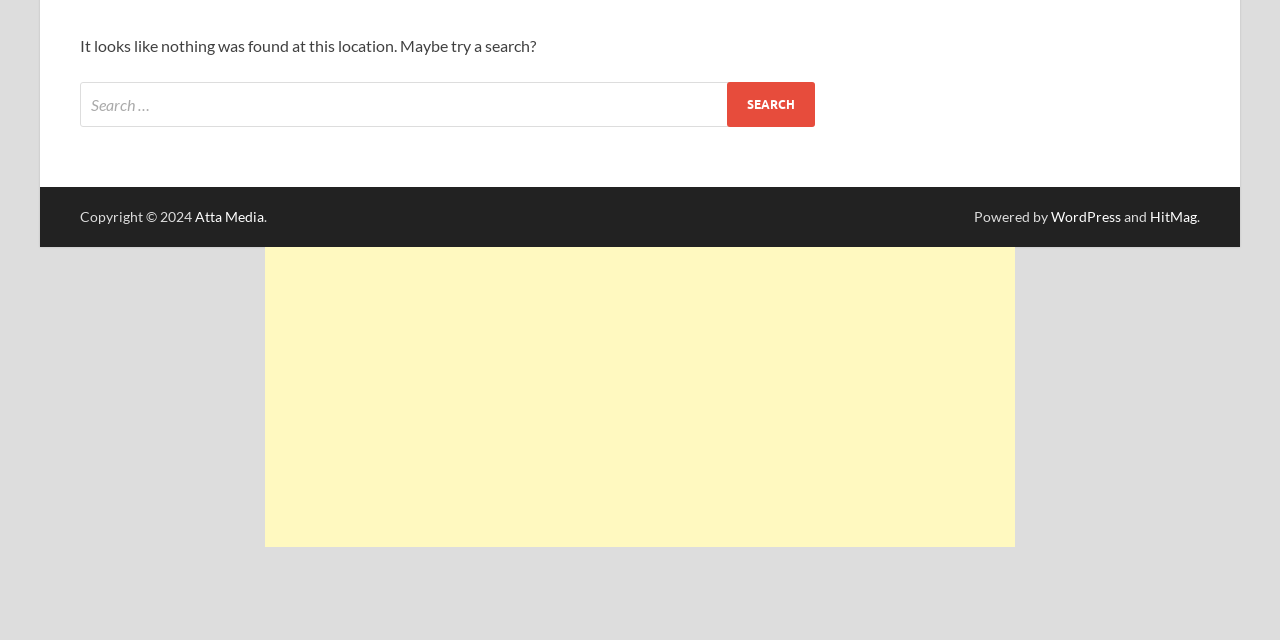Extract the bounding box coordinates for the UI element described by the text: "العربية". The coordinates should be in the form of [left, top, right, bottom] with values between 0 and 1.

None